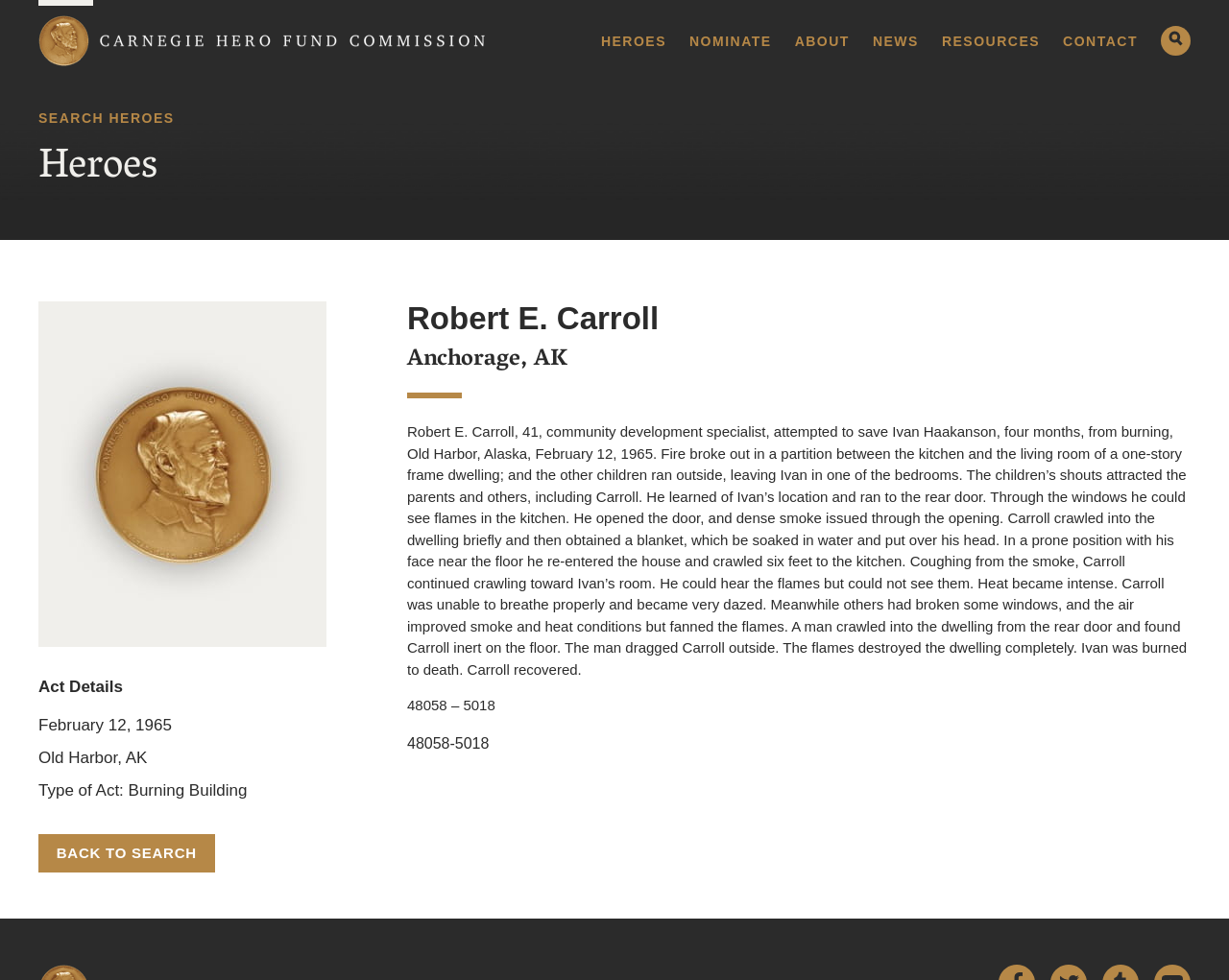Identify and extract the main heading from the webpage.

Robert E. Carroll